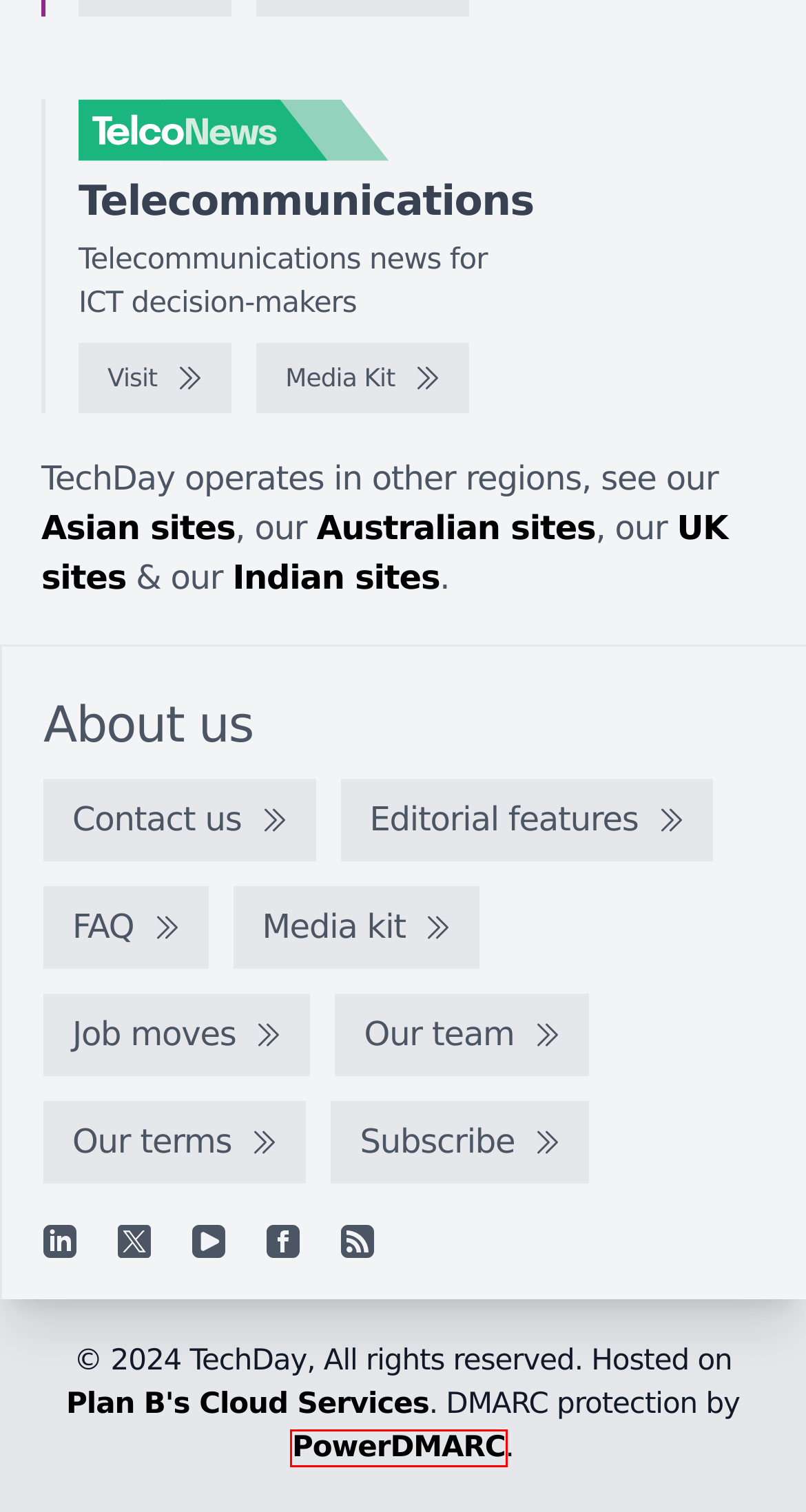You have a screenshot of a webpage with a red rectangle bounding box around an element. Identify the best matching webpage description for the new page that appears after clicking the element in the bounding box. The descriptions are:
A. TelcoNews New Zealand - Media kit
B. Hosted Data Centre, Server and Storage Solutions | Plan B
C. SecurityBrief New Zealand
D. TechDay India - India's technology news network
E. TelcoNews New Zealand - Telecommunications news for ICT decision-makers
F. Free DMARC Analyzer | DMARC Monitoring Service
G. TechDay Asia - Asia's technology news network
H. Join our mailing list

F